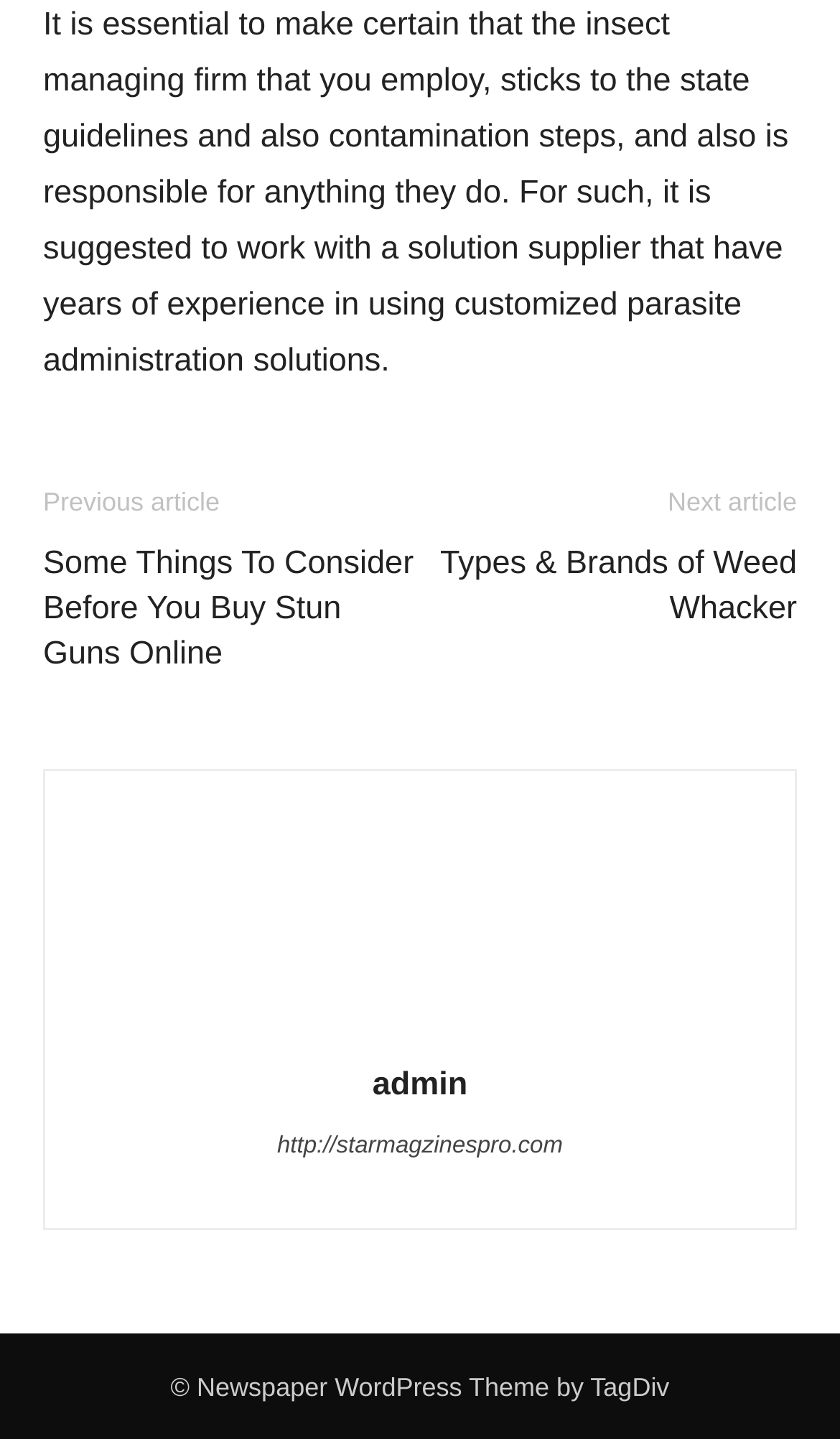Carefully examine the image and provide an in-depth answer to the question: What is the theme of the previous article?

The previous article is about 'Some Things To Consider Before You Buy Stun Guns Online', which suggests that the theme of the previous article is related to stun guns. This is inferred from the link element with the description 'Some Things To Consider Before You Buy Stun Guns Online'.